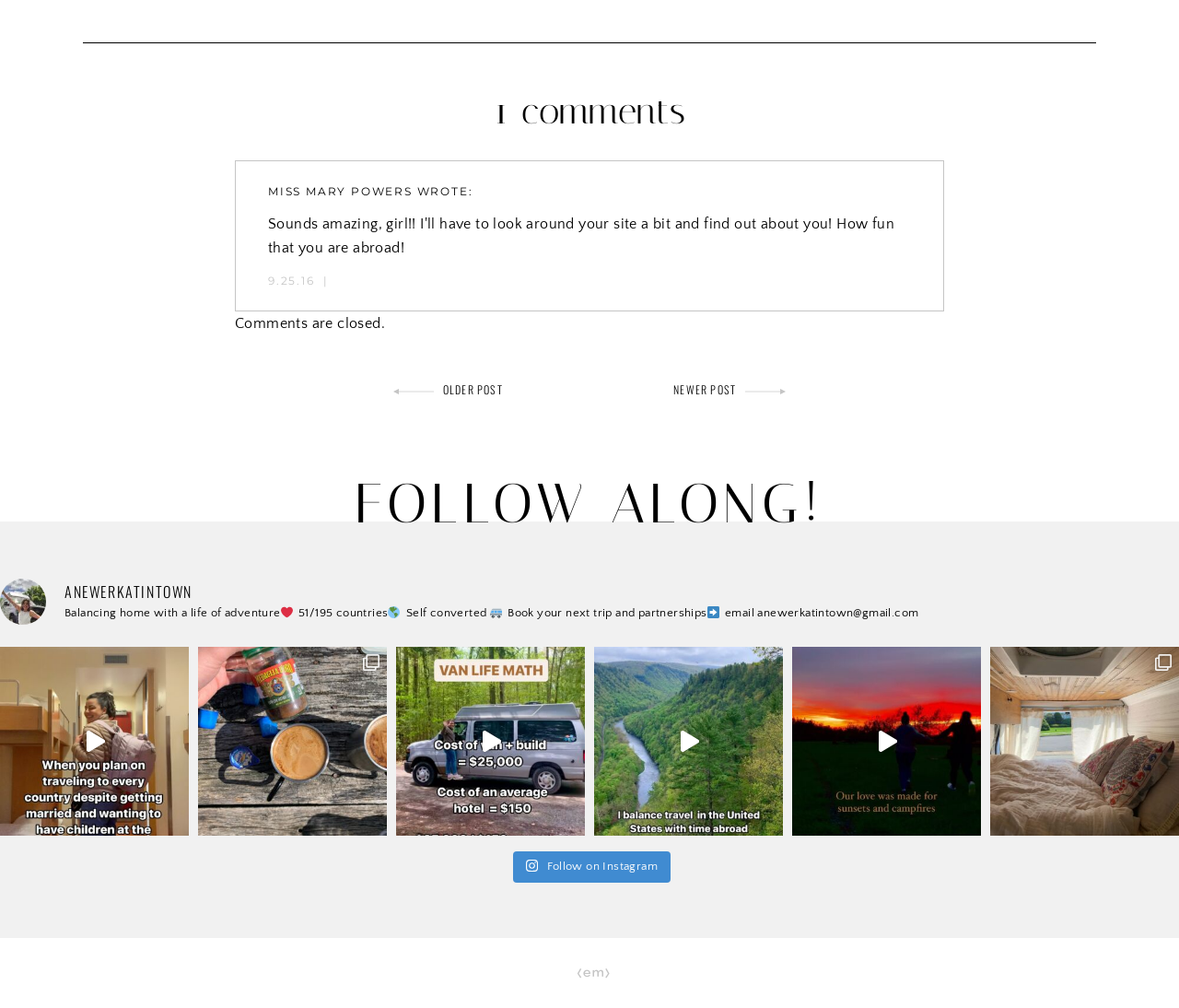Identify the bounding box coordinates of the clickable region to carry out the given instruction: "Click on 'NEWER POST'".

[0.567, 0.379, 0.667, 0.394]